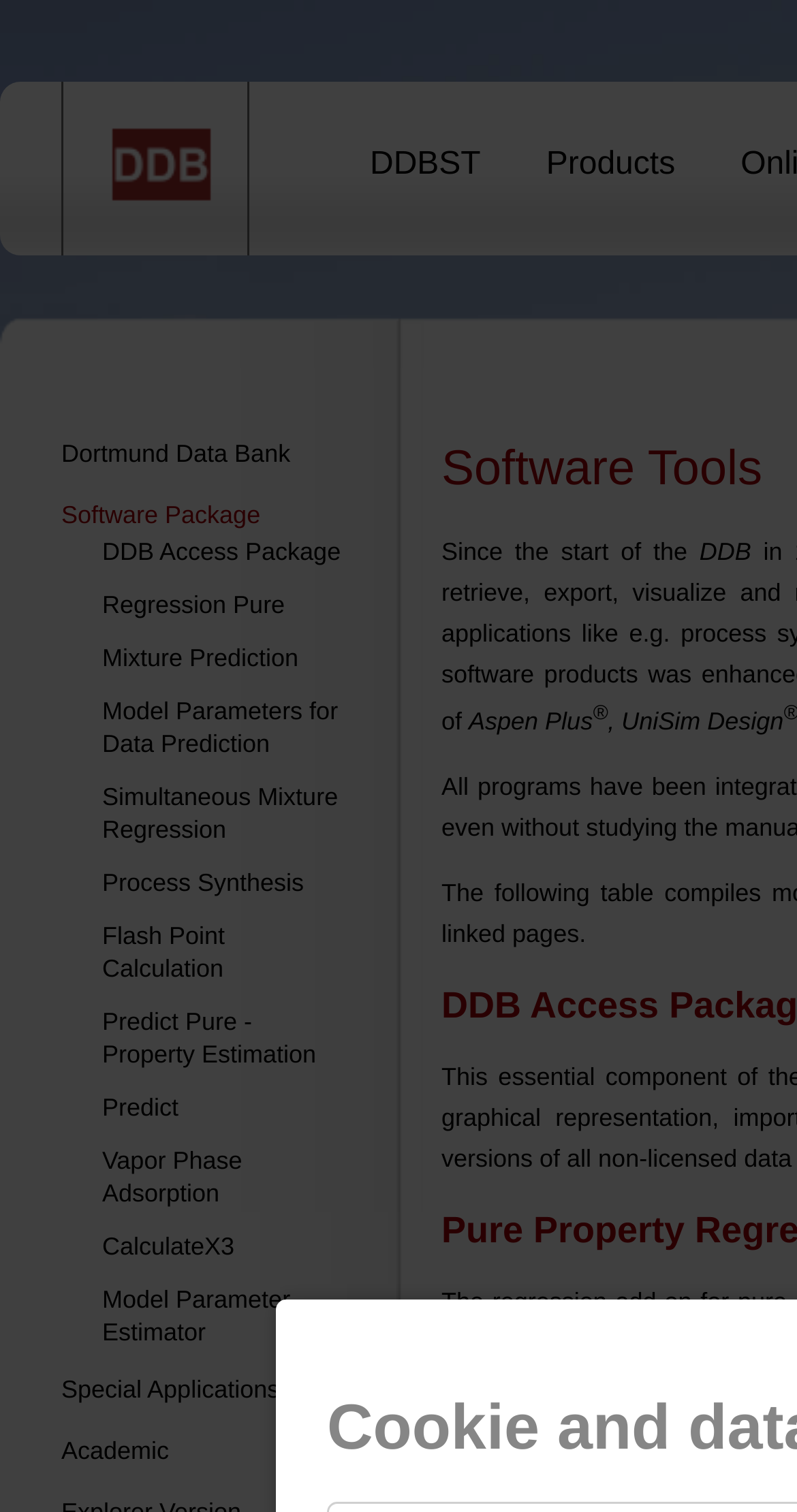Carefully examine the image and provide an in-depth answer to the question: What is the software compatible with?

The software is compatible with Aspen Plus and UniSim Design because the static text 'Aspen Plus' and 'UniSim Design' are listed on the page, suggesting that the software package is compatible with these systems. The superscript '®' symbol next to 'Aspen Plus' indicates that it's a registered trademark.